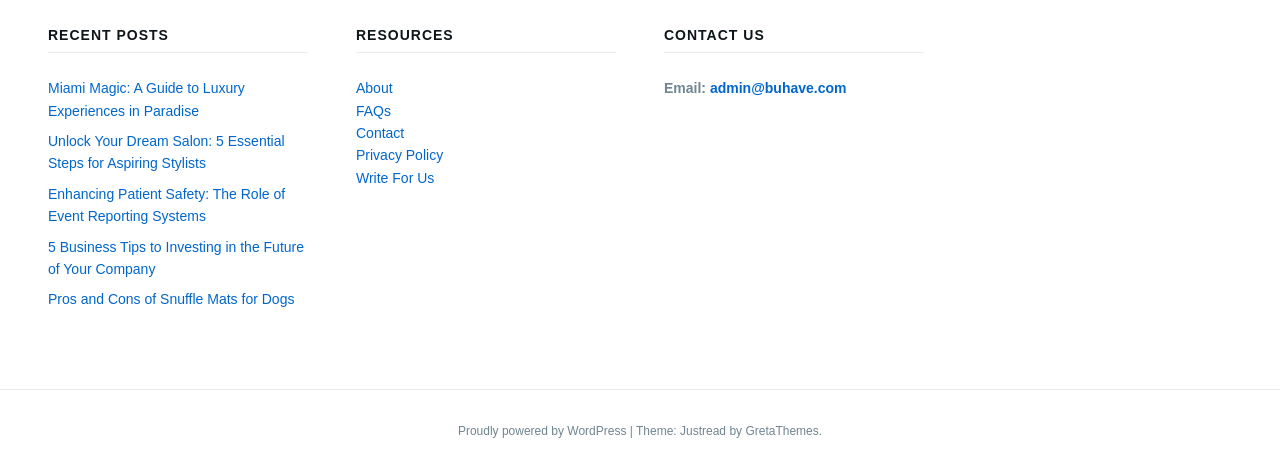Highlight the bounding box coordinates of the element that should be clicked to carry out the following instruction: "Contact admin via email". The coordinates must be given as four float numbers ranging from 0 to 1, i.e., [left, top, right, bottom].

[0.555, 0.17, 0.661, 0.203]